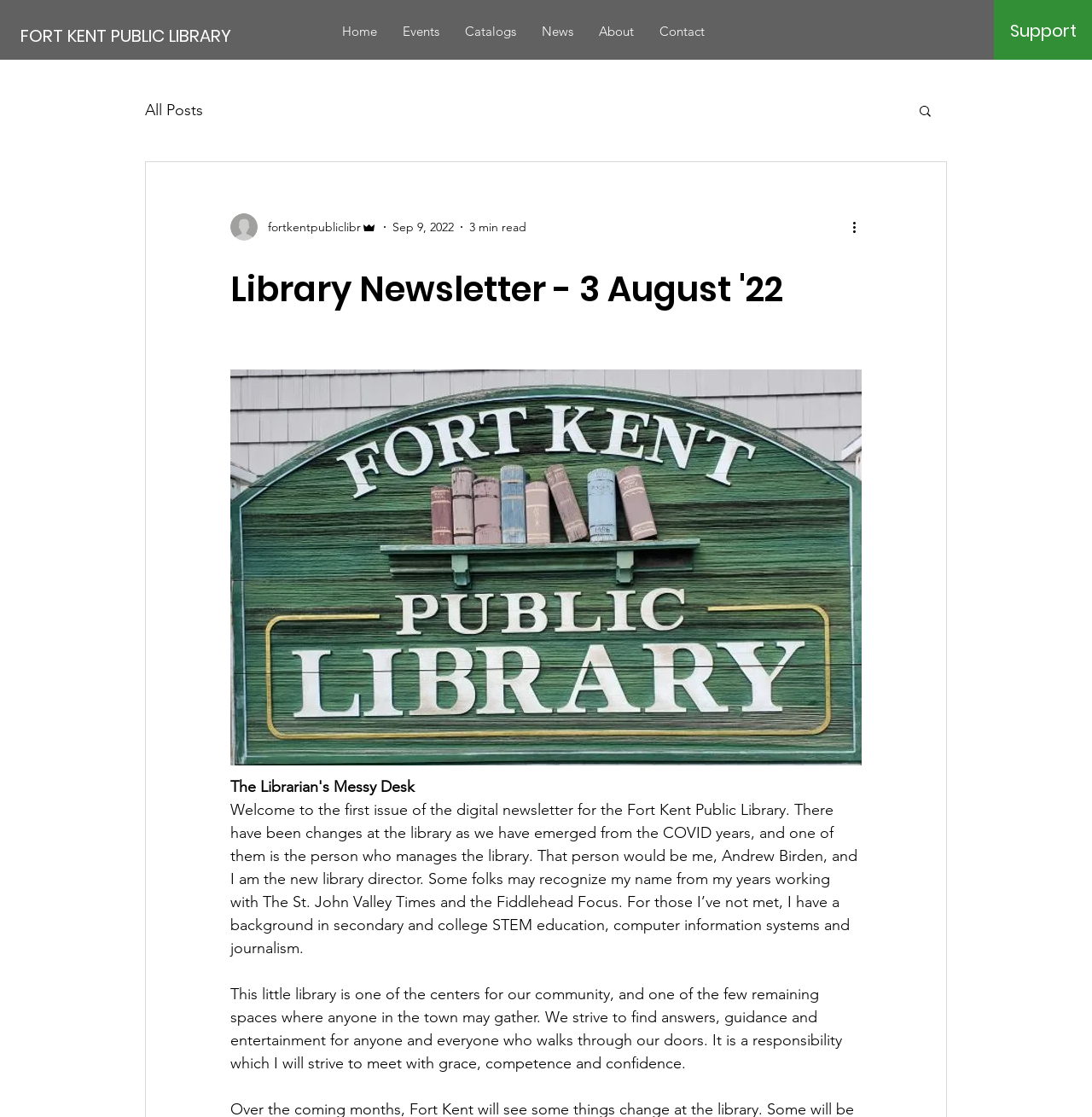Please locate the bounding box coordinates for the element that should be clicked to achieve the following instruction: "Go to the previous page". Ensure the coordinates are given as four float numbers between 0 and 1, i.e., [left, top, right, bottom].

None